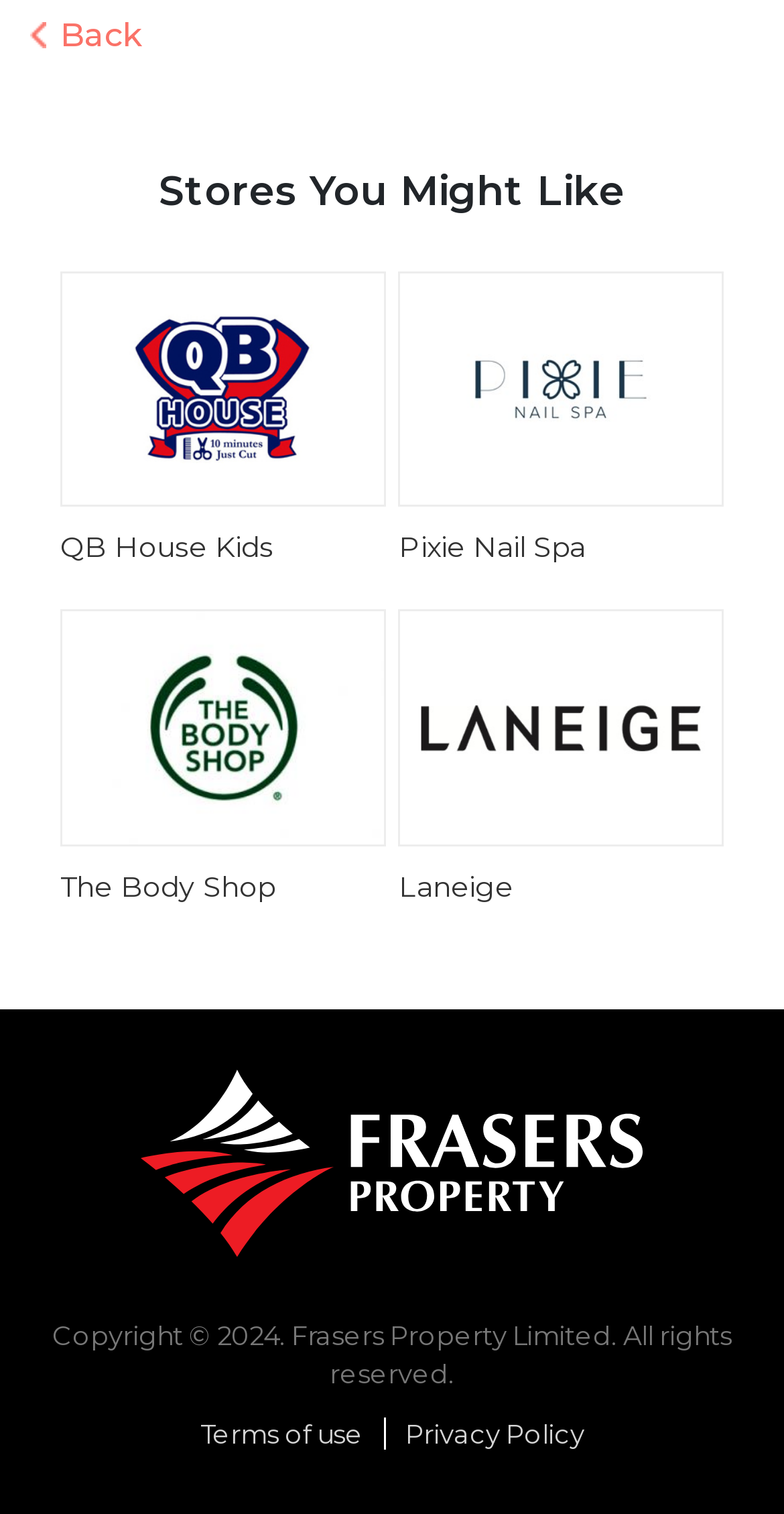Find the bounding box coordinates for the element that must be clicked to complete the instruction: "visit QB House Kids". The coordinates should be four float numbers between 0 and 1, indicated as [left, top, right, bottom].

[0.077, 0.242, 0.492, 0.267]